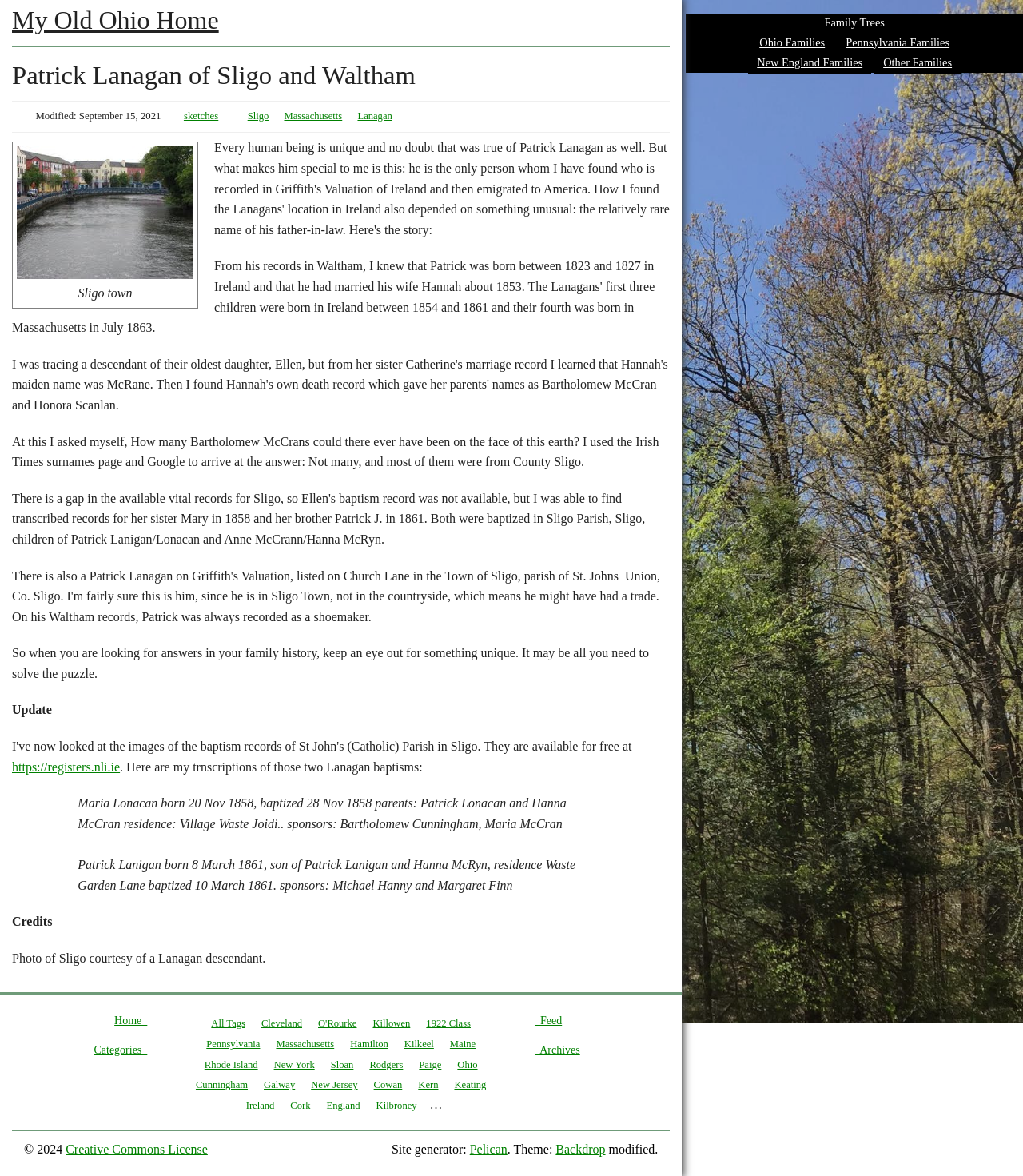Find the bounding box coordinates of the area that needs to be clicked in order to achieve the following instruction: "Click on the 'My Old Ohio Home' link". The coordinates should be specified as four float numbers between 0 and 1, i.e., [left, top, right, bottom].

[0.012, 0.005, 0.214, 0.029]